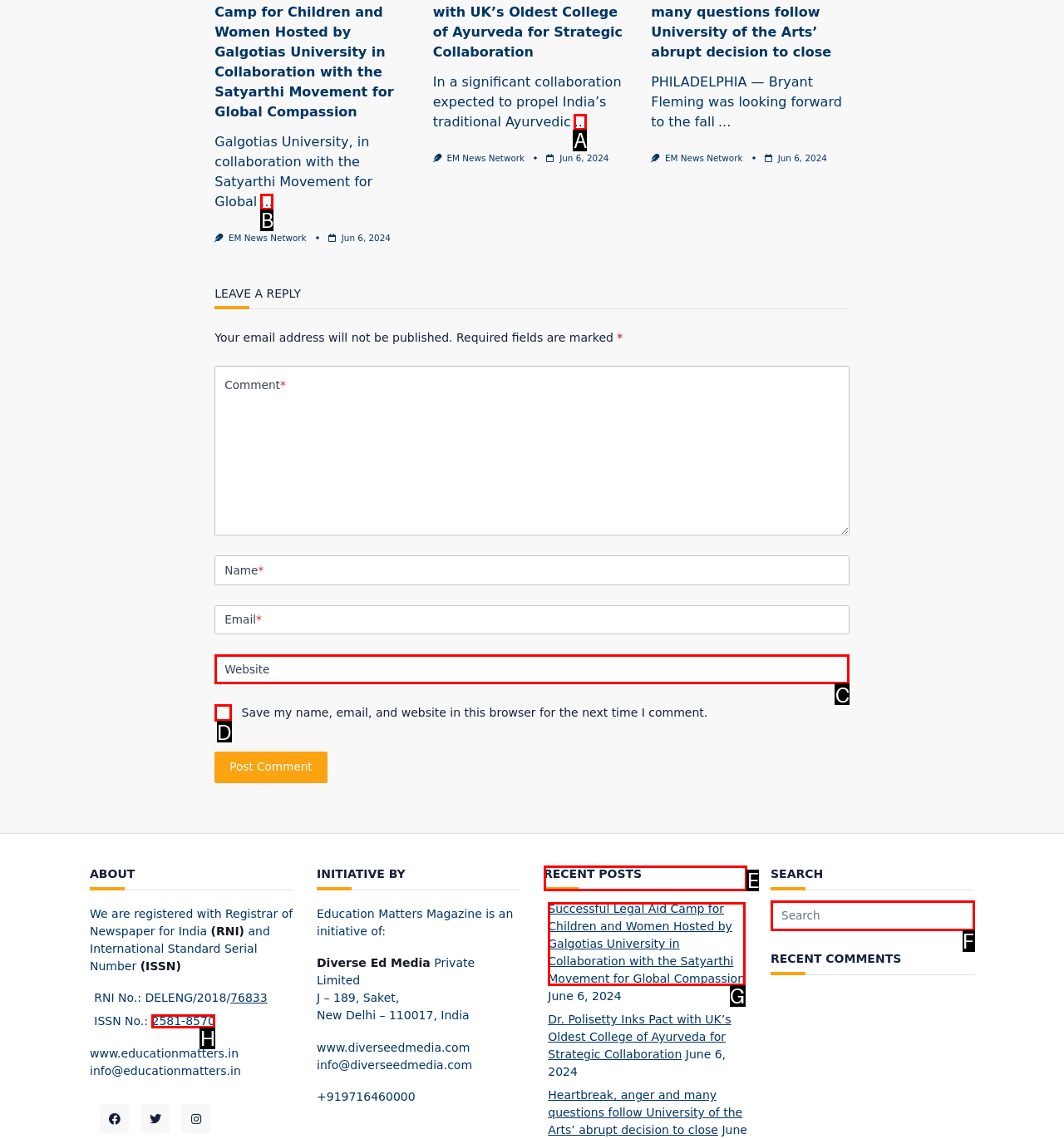Select the proper UI element to click in order to perform the following task: Check recent posts. Indicate your choice with the letter of the appropriate option.

E